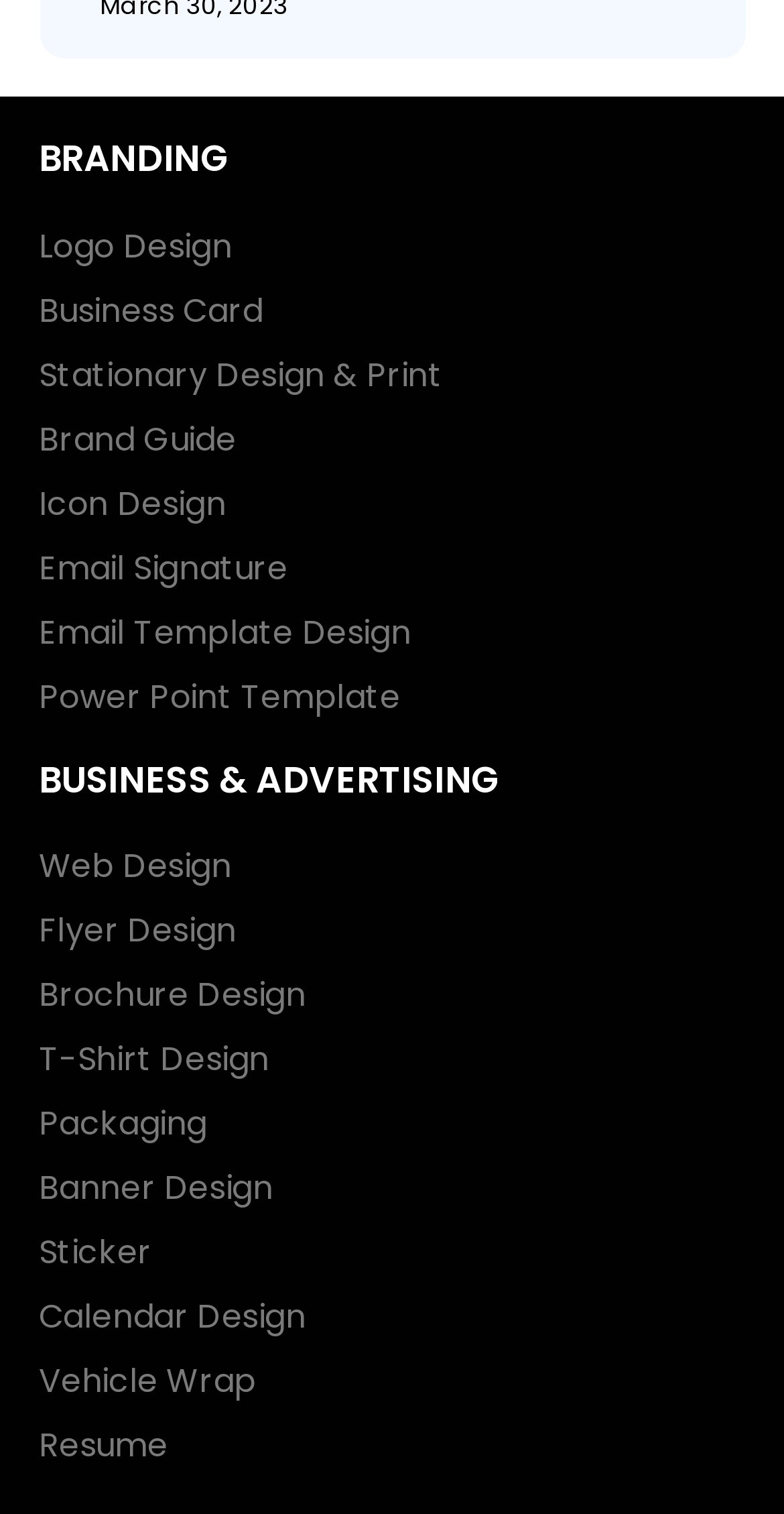Please identify the bounding box coordinates of the clickable element to fulfill the following instruction: "Learn about Icon Design". The coordinates should be four float numbers between 0 and 1, i.e., [left, top, right, bottom].

[0.049, 0.317, 0.951, 0.349]